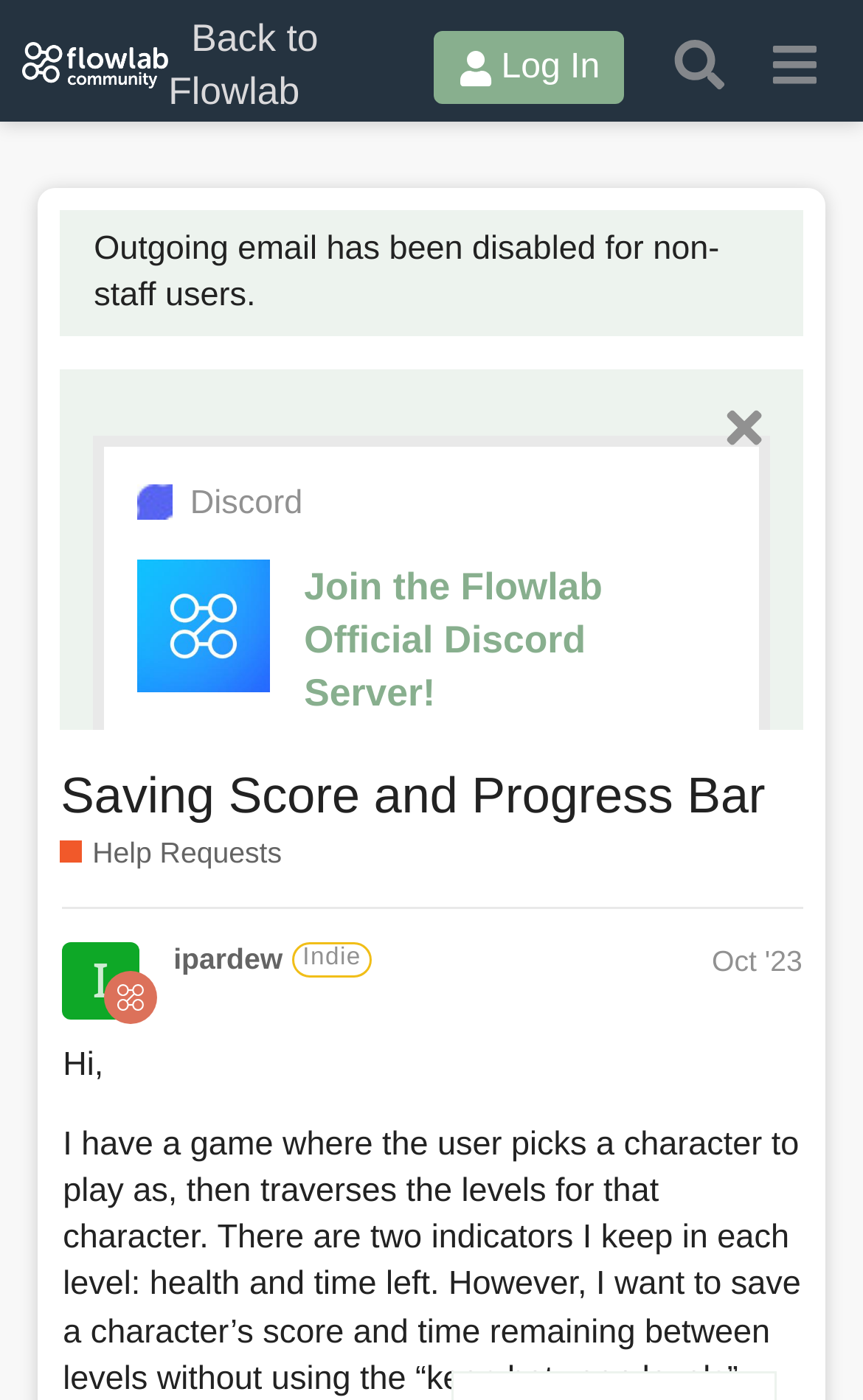Please provide the bounding box coordinates for the element that needs to be clicked to perform the following instruction: "Join the Flowlab Official Discord Server". The coordinates should be given as four float numbers between 0 and 1, i.e., [left, top, right, bottom].

[0.352, 0.403, 0.698, 0.511]